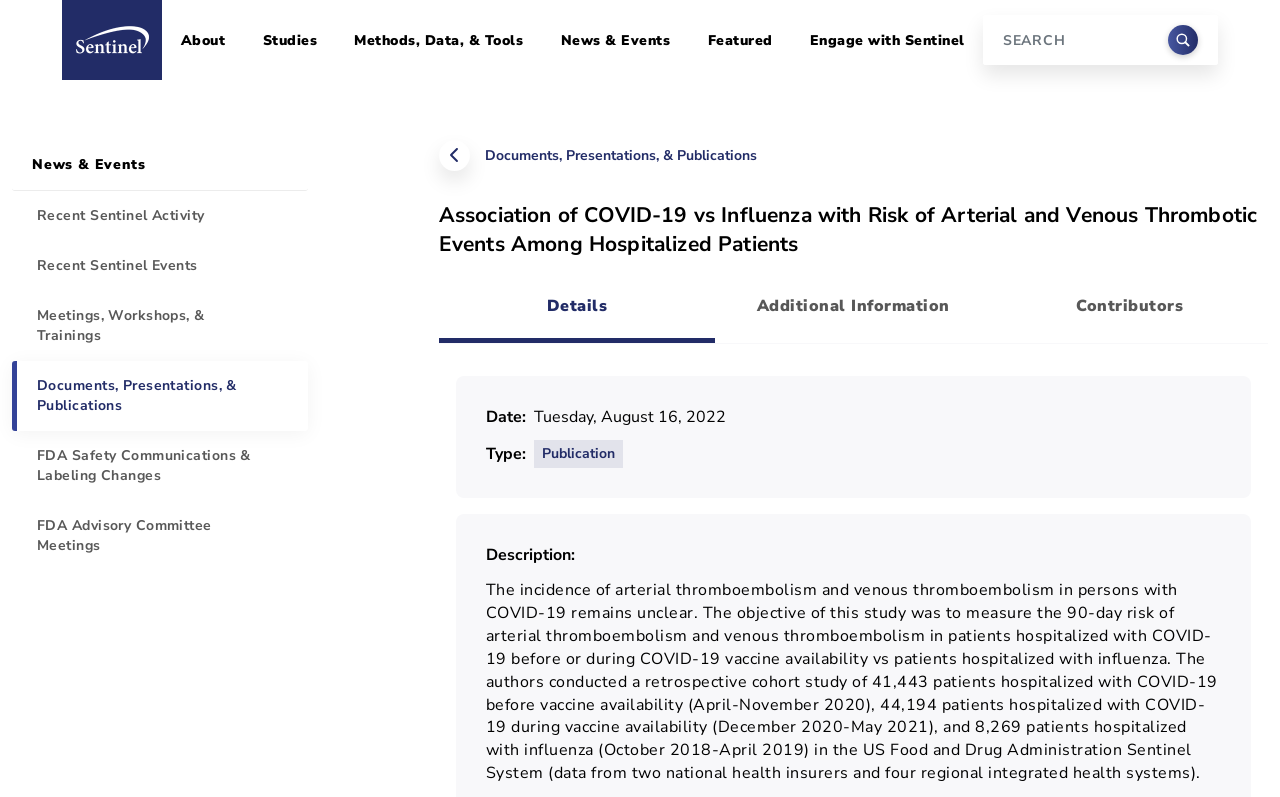Identify the bounding box coordinates of the part that should be clicked to carry out this instruction: "View the About page".

[0.134, 0.019, 0.183, 0.081]